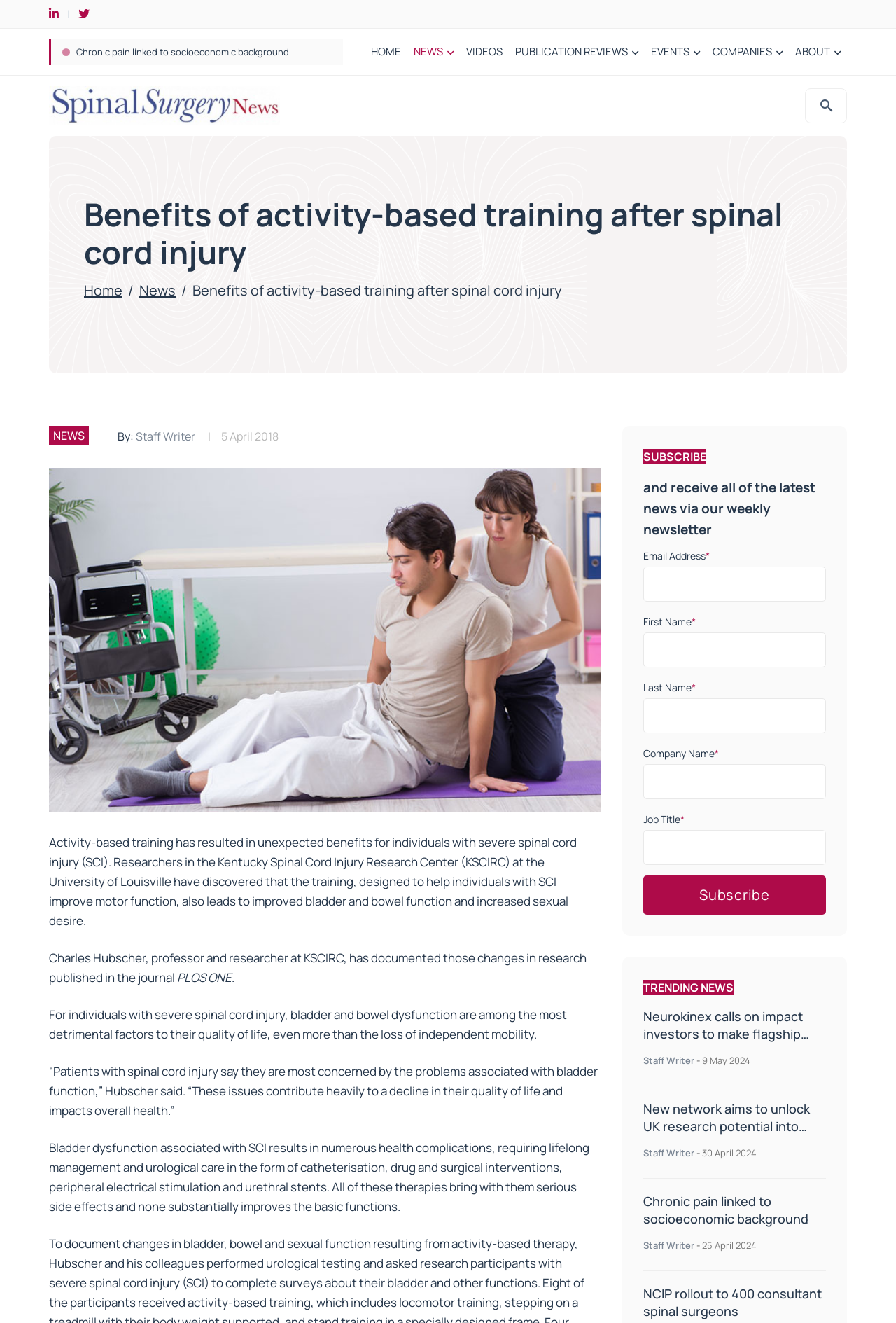Determine the bounding box coordinates of the section to be clicked to follow the instruction: "Visit the IMDB page of Breaking Bad Half Measures". The coordinates should be given as four float numbers between 0 and 1, formatted as [left, top, right, bottom].

None